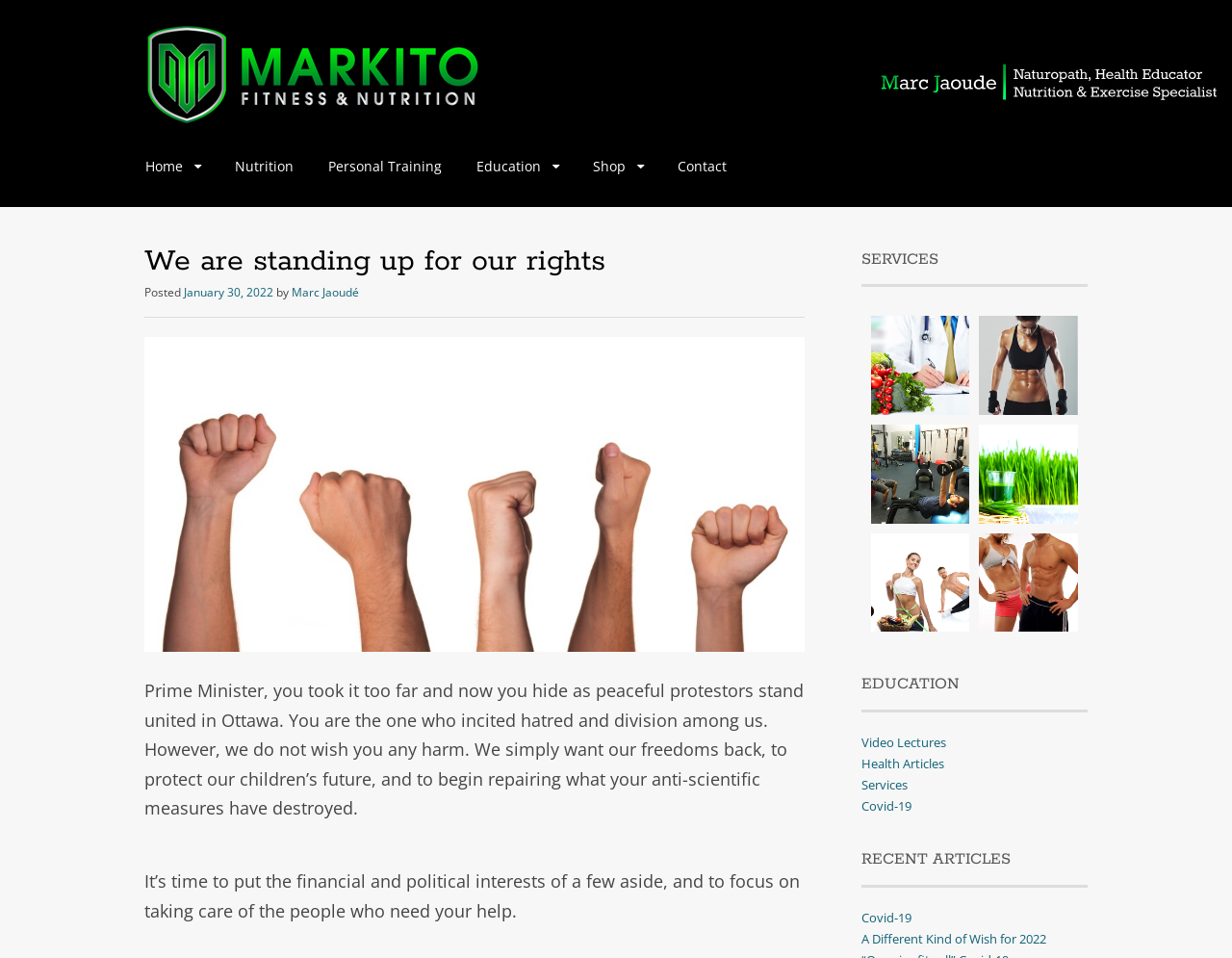Illustrate the webpage thoroughly, mentioning all important details.

This webpage is about Markito Fitness & Nutrition, with a prominent header "We are standing up for our rights" at the top. Below the header, there is a brief introduction to the article, which expresses dissatisfaction with the Prime Minister's actions and calls for unity and freedom. 

At the top left, there is a logo of Markito Fitness & Nutrition, accompanied by a link to the homepage. To the right of the logo, there are several navigation links, including "Home", "Nutrition", "Personal Training", "Education", "Shop", and "Contact". 

Below the navigation links, there is a section with a heading "SERVICES", which lists several services offered by Markito Fitness & Nutrition, including "Health Consultation", "Personal Training", "Small Group Training", "Nutrition Services", "Life Revolution", and "Online Personal Training". Each service is represented by an image and a link.

Further down, there is a section with a heading "EDUCATION", which lists several educational resources, including "Video Lectures", "Health Articles", "Services", and "Covid-19". 

Finally, at the bottom, there is a section with a heading "RECENT ARTICLES", which lists two recent articles, "Covid-19" and "A Different Kind of Wish for 2022".